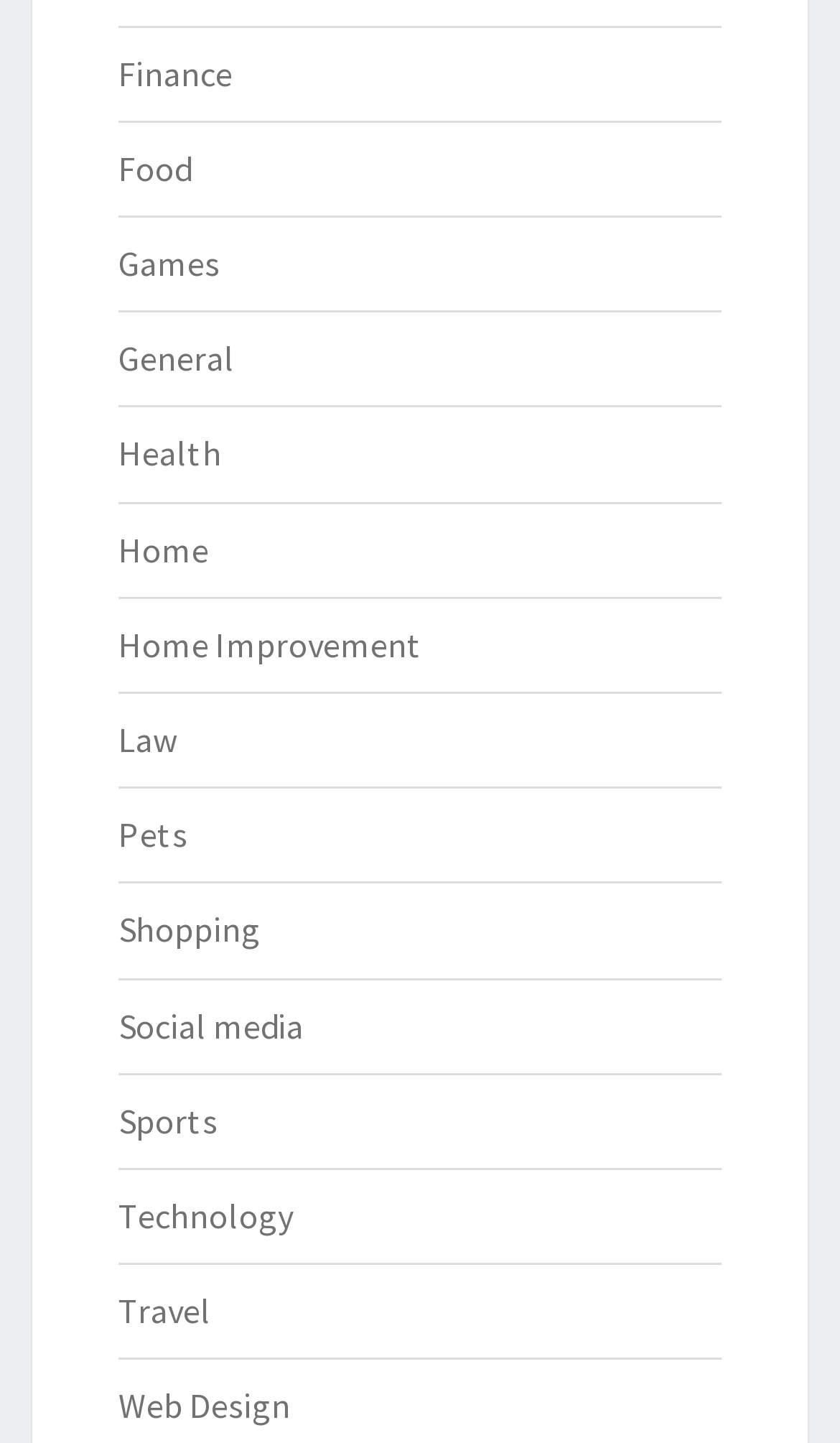How many categories start with the letter 'H'?
Using the screenshot, give a one-word or short phrase answer.

2